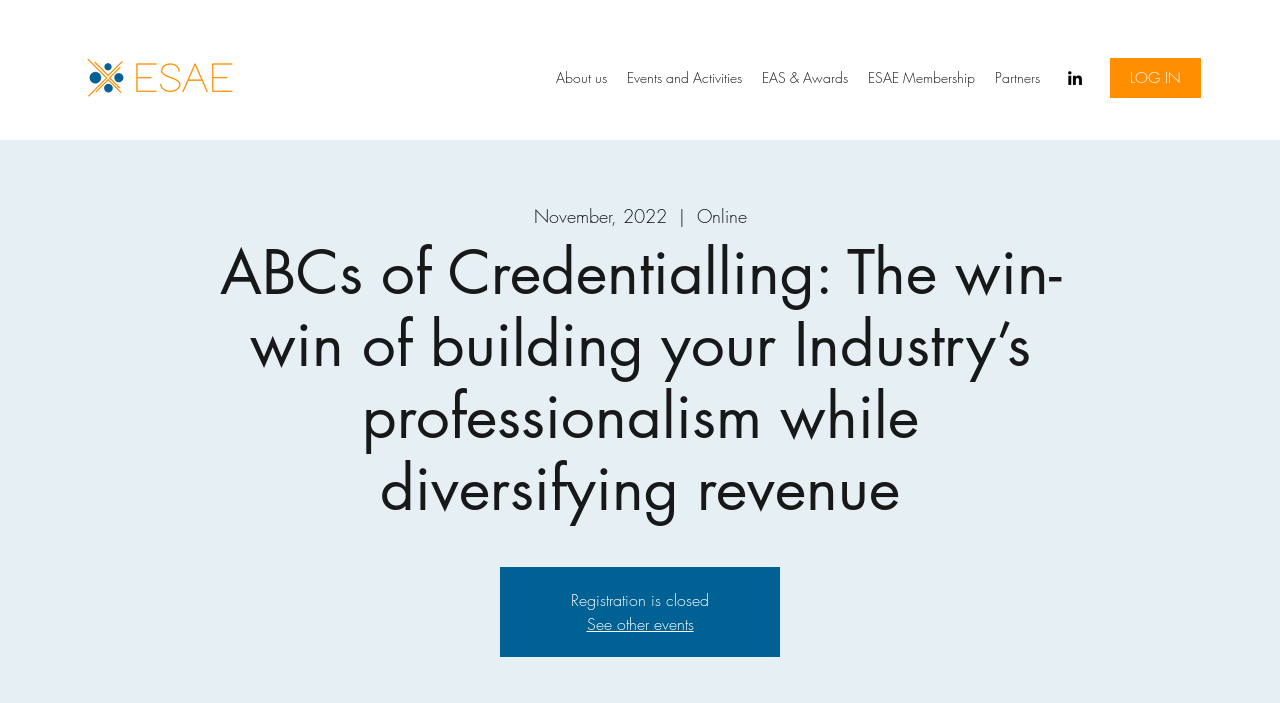Please find the bounding box for the following UI element description. Provide the coordinates in (top-left x, top-left y, bottom-right x, bottom-right y) format, with values between 0 and 1: Partners

[0.77, 0.09, 0.82, 0.132]